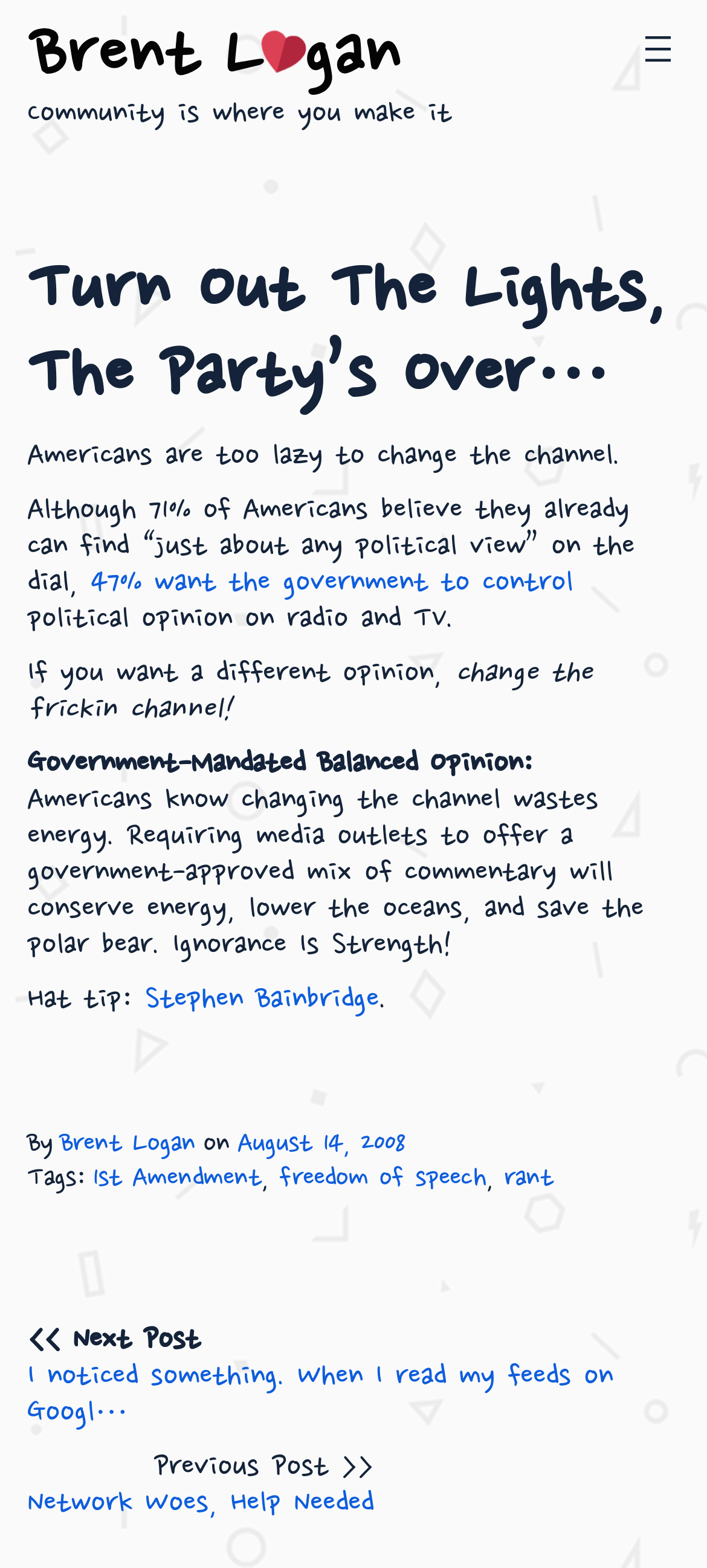Locate the bounding box coordinates of the area that needs to be clicked to fulfill the following instruction: "Select a specific calendar". The coordinates should be in the format of four float numbers between 0 and 1, namely [left, top, right, bottom].

None